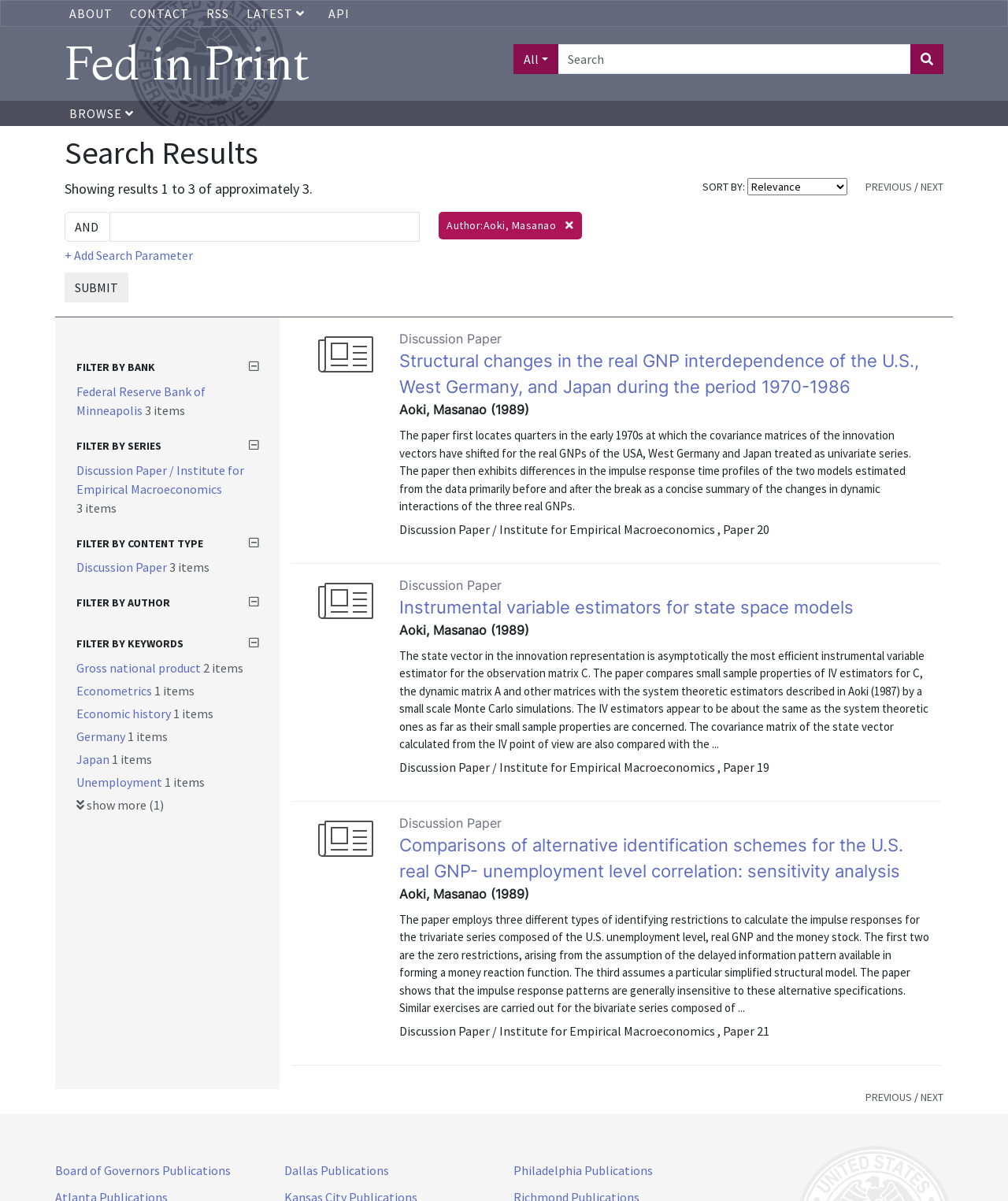Find and provide the bounding box coordinates for the UI element described here: "+ Add Search Parameter". The coordinates should be given as four float numbers between 0 and 1: [left, top, right, bottom].

[0.064, 0.206, 0.191, 0.219]